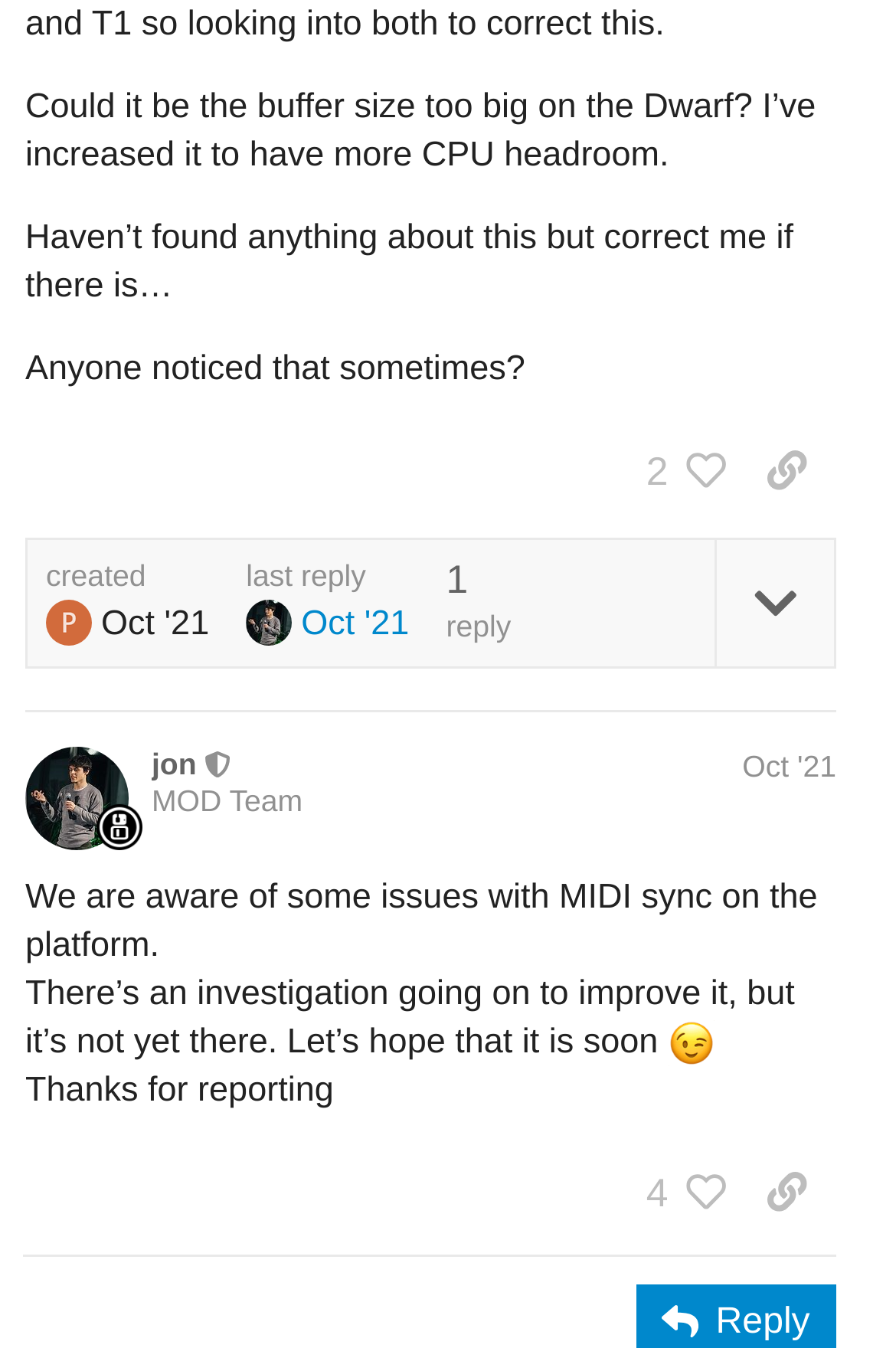Answer this question in one word or a short phrase: What is the date of the last reply in the first post?

Oct 4, 2021 11:06 am